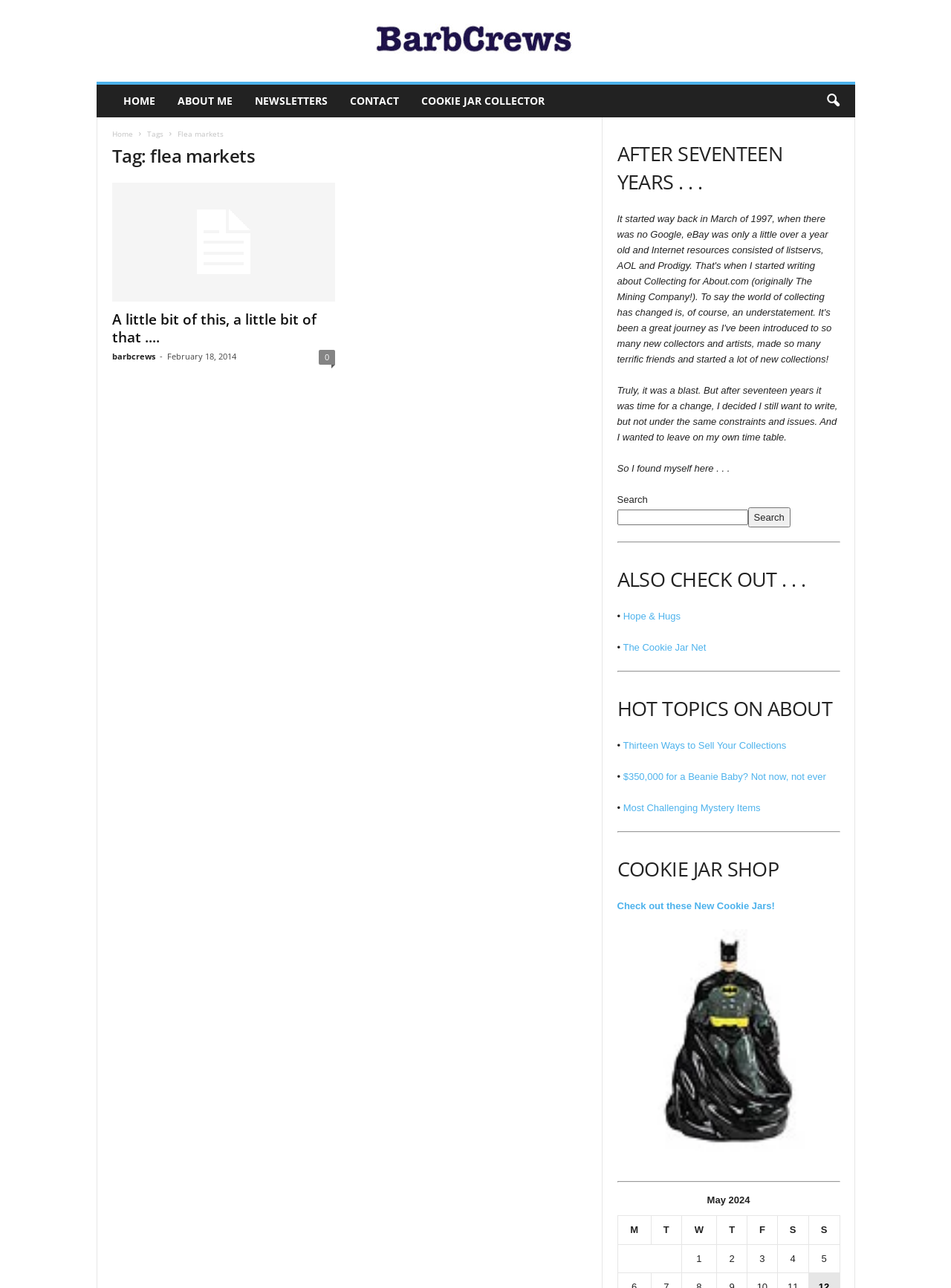Given the element description Search, predict the bounding box coordinates for the UI element in the webpage screenshot. The format should be (top-left x, top-left y, bottom-right x, bottom-right y), and the values should be between 0 and 1.

[0.786, 0.394, 0.831, 0.409]